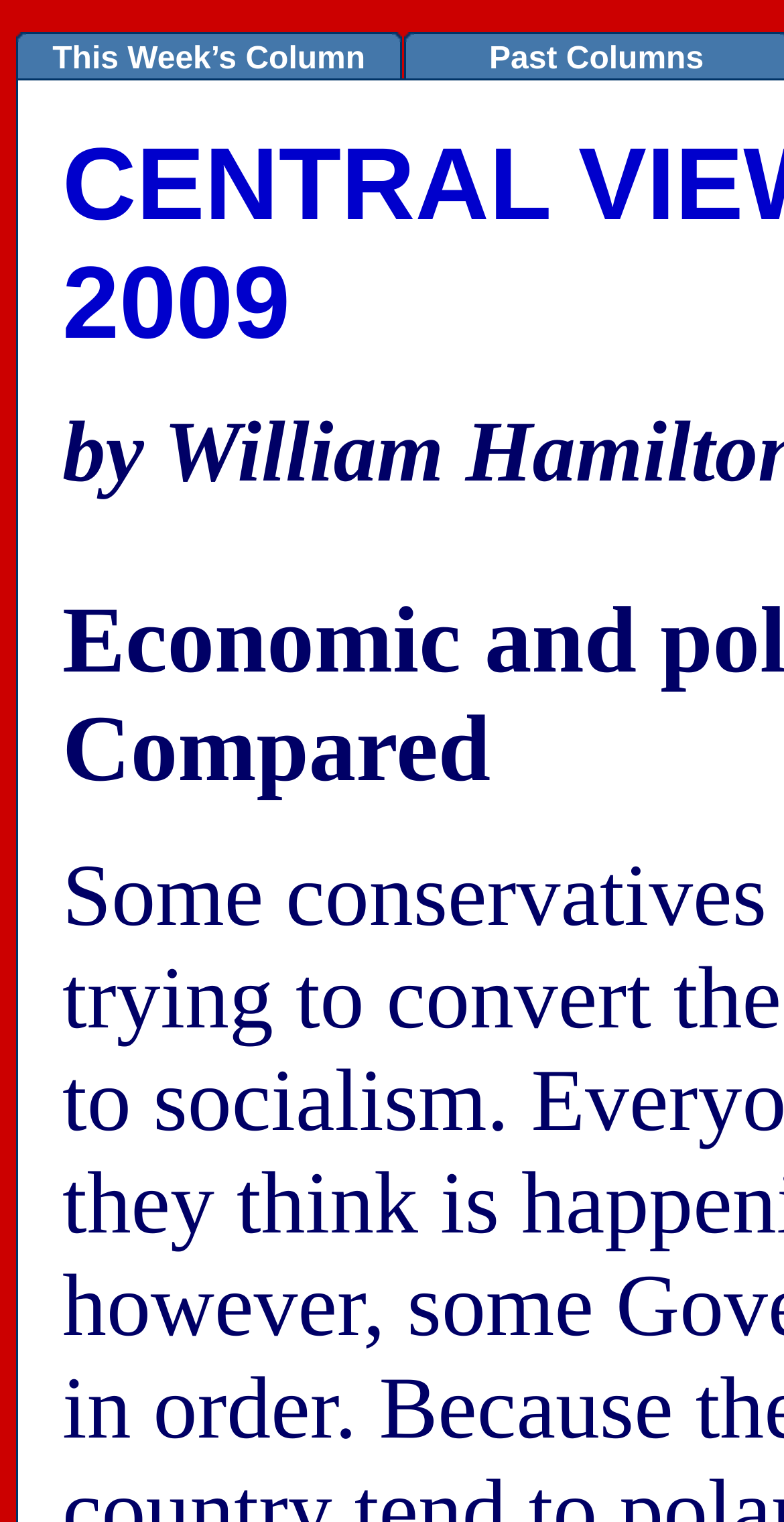Please answer the following question as detailed as possible based on the image: 
What is the title of the first column?

I looked at the LayoutTableCell elements and found the one with the OCR text 'This Week’s Column', which is likely the title of the first column.